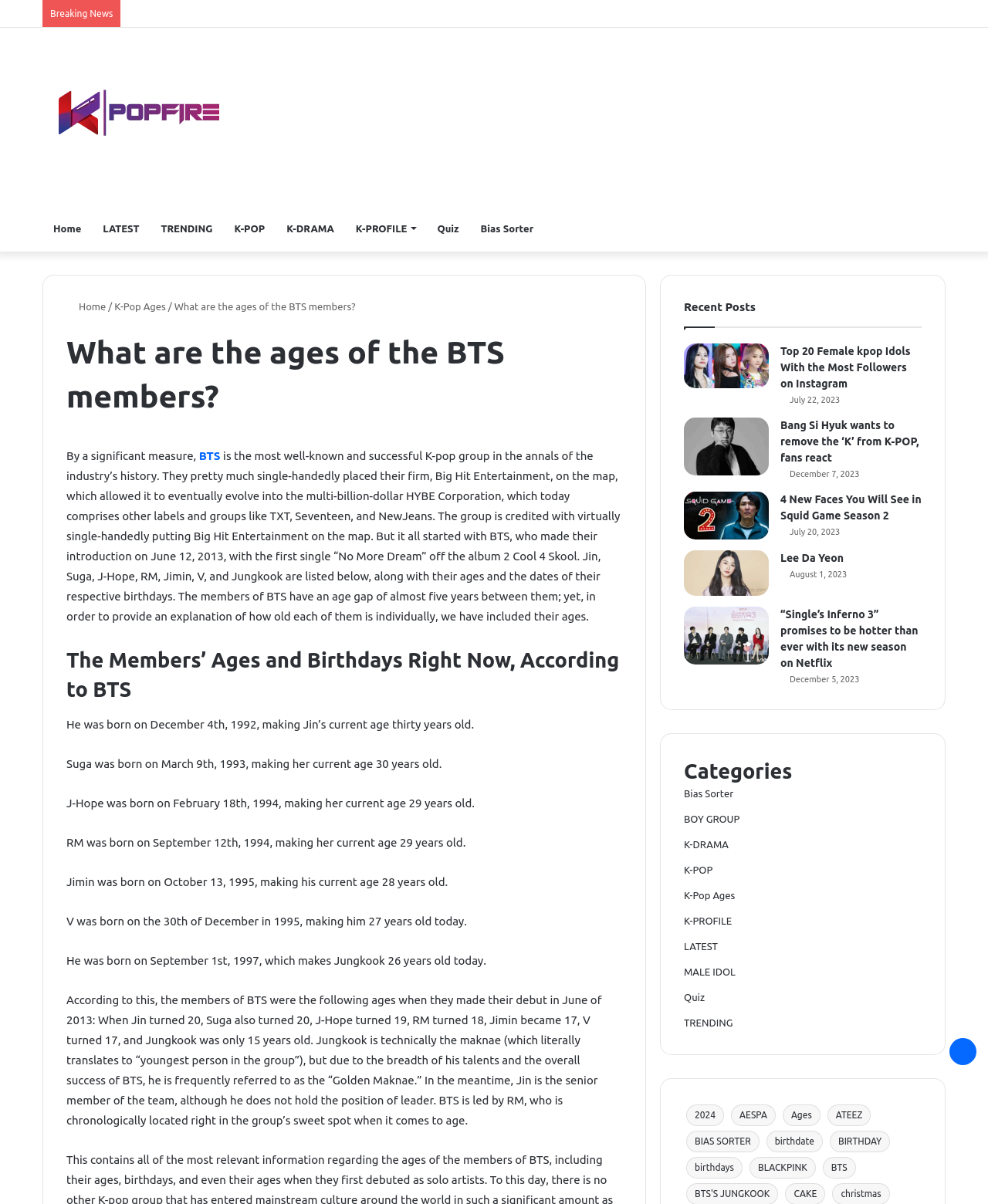Find the bounding box coordinates for the HTML element described as: "Back to top button". The coordinates should consist of four float values between 0 and 1, i.e., [left, top, right, bottom].

[0.961, 0.862, 0.988, 0.885]